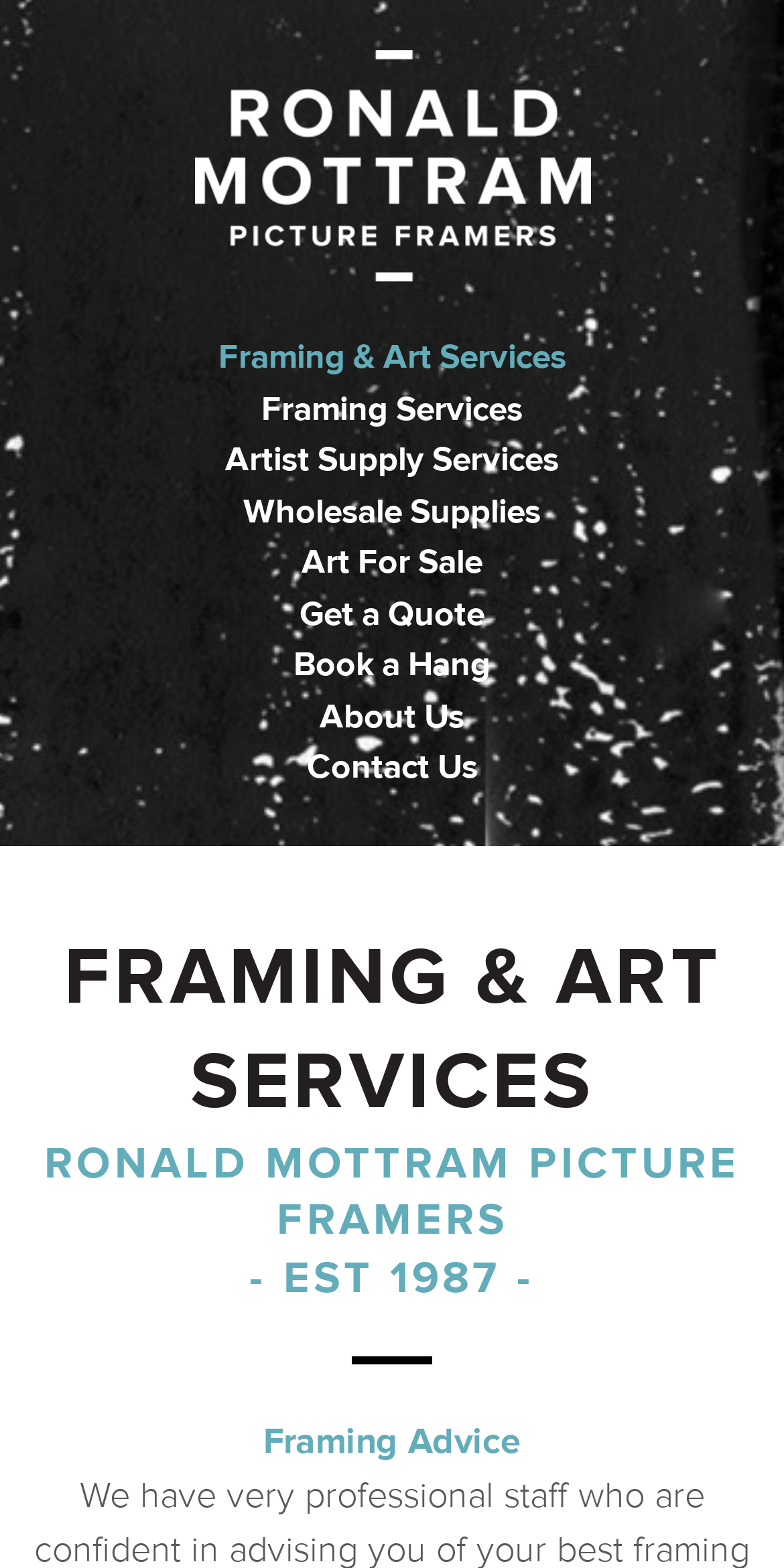Using the given description, provide the bounding box coordinates formatted as (top-left x, top-left y, bottom-right x, bottom-right y), with all values being floating point numbers between 0 and 1. Description: Framing Services

[0.333, 0.247, 0.667, 0.275]